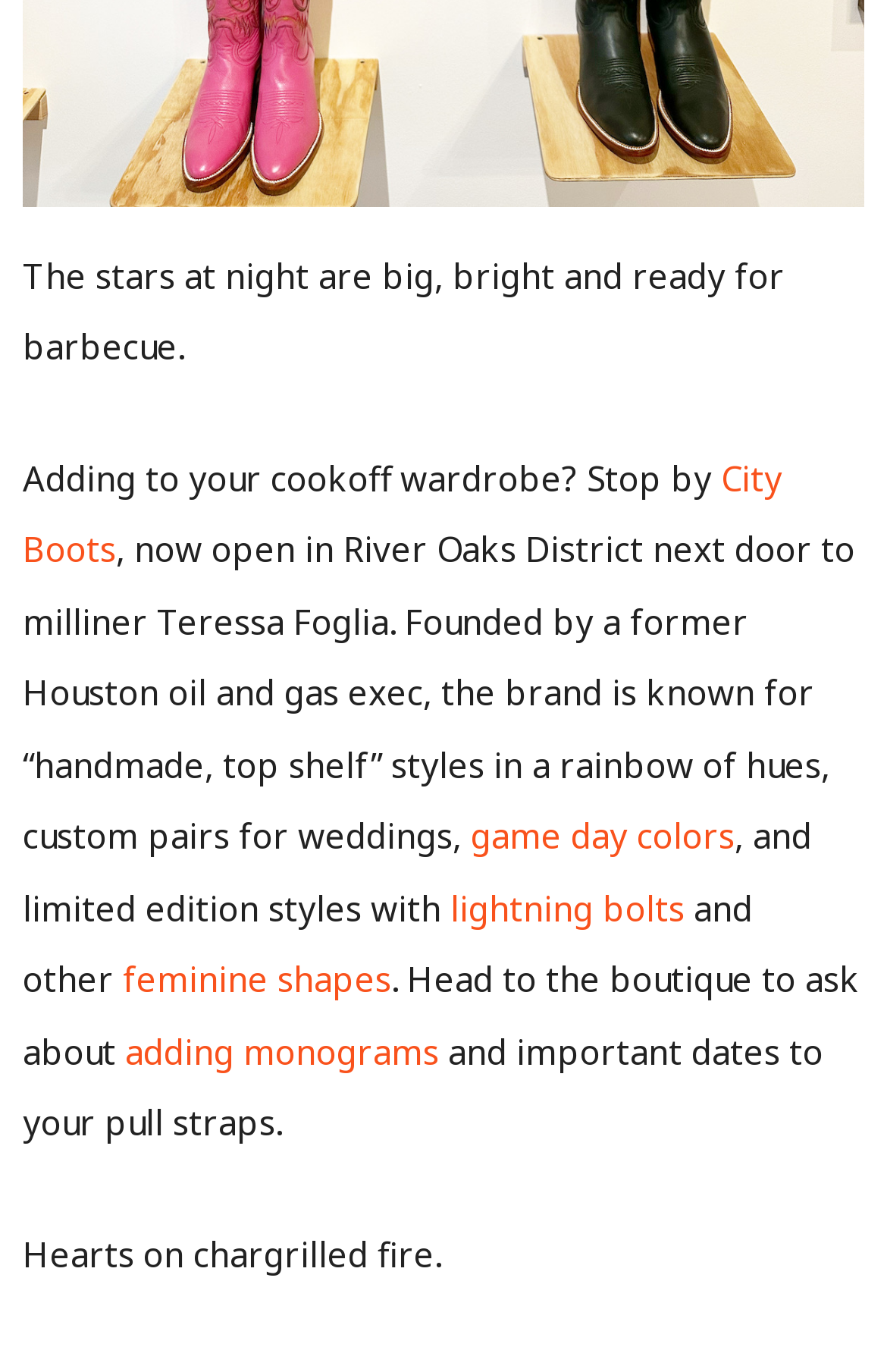With reference to the image, please provide a detailed answer to the following question: What is mentioned as a custom option for weddings?

The text mentions that City Boots is known for custom pairs for weddings, suggesting that they offer bespoke boots for wedding occasions.